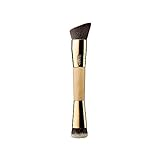Provide a brief response to the question below using one word or phrase:
Is the brush part of a cruelty-free product lineup?

Yes